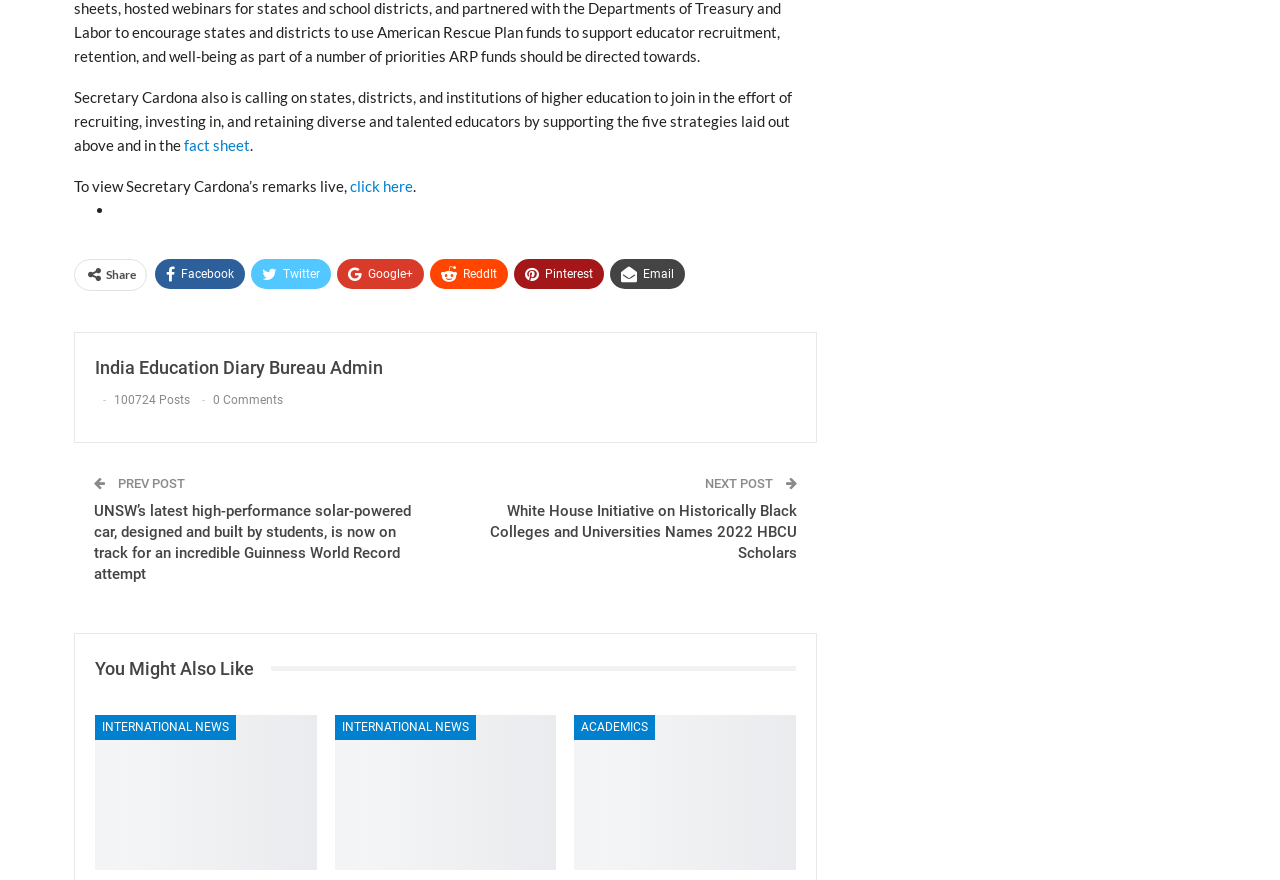What is the topic of the article?
Look at the screenshot and provide an in-depth answer.

Based on the content of the webpage, it appears to be discussing education-related topics, including a call to action for states, districts, and institutions of higher education to recruit and retain diverse educators.